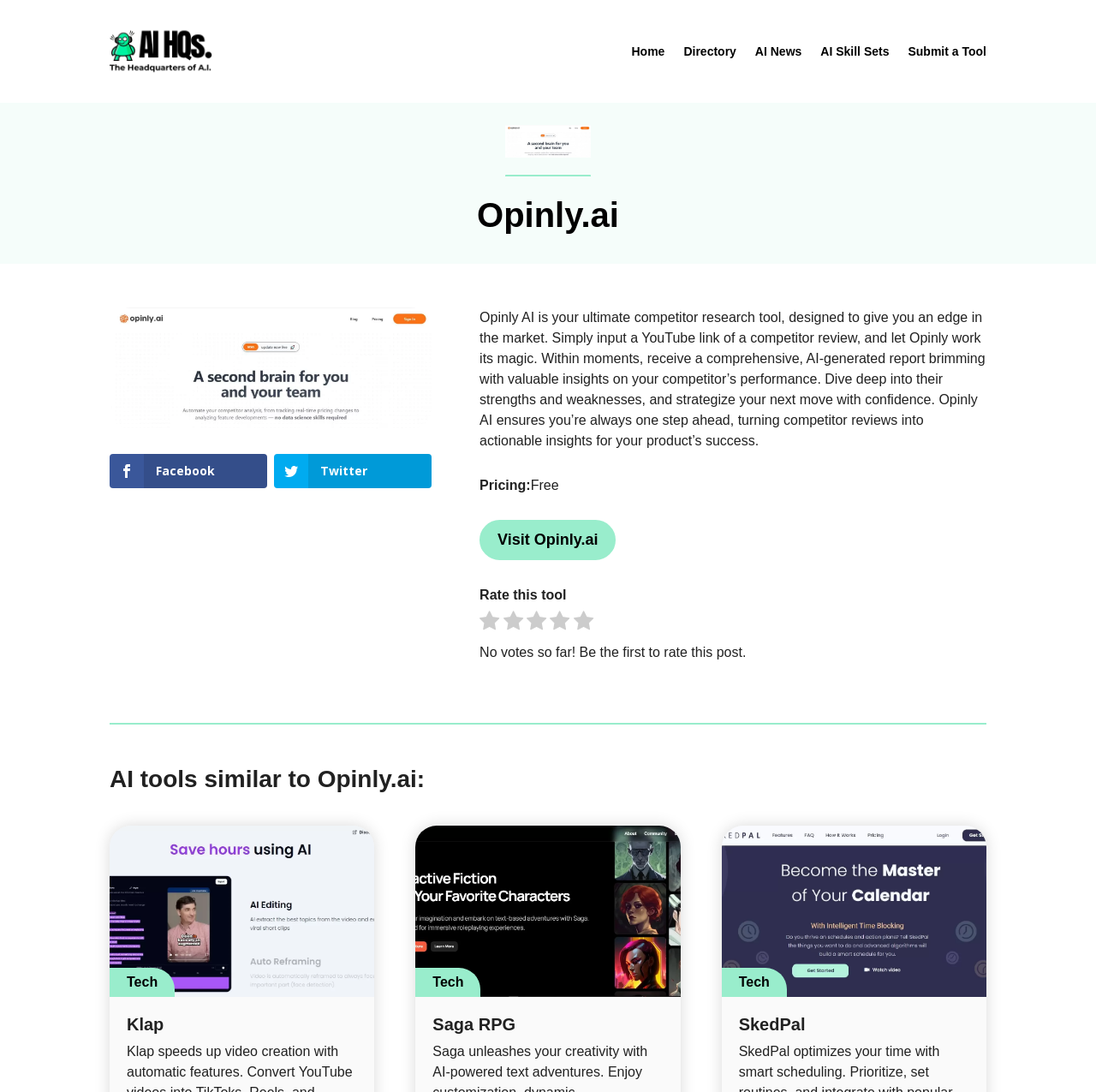Write a detailed summary of the webpage, including text, images, and layout.

The webpage is about Opinly.ai, an AI tool for competitor research. At the top, there is a navigation menu with links to "Home", "Directory", "AI News", "AI Skill Sets", and "Submit a Tool". Below the navigation menu, there is a heading "Opinly.ai" and an image of the Opinly.ai logo. 

To the right of the logo, there are social media links to Facebook and Twitter. Below the logo, there is a paragraph describing Opinly.ai as a competitor research tool that provides valuable insights on a competitor's performance. 

Next to the paragraph, there is a "Free" label and a "Visit Opinly.ai" link. Below that, there is a section to rate the tool, with a "Rate this tool" label and a message indicating that there are no votes so far. 

Further down, there is a heading "AI tools similar to Opinly.ai:" followed by a list of three similar tools, each with an image and a heading: Klap, Saga RPG, and SkedPal. These tools are arranged horizontally, with Klap on the left, Saga RPG in the middle, and SkedPal on the right.